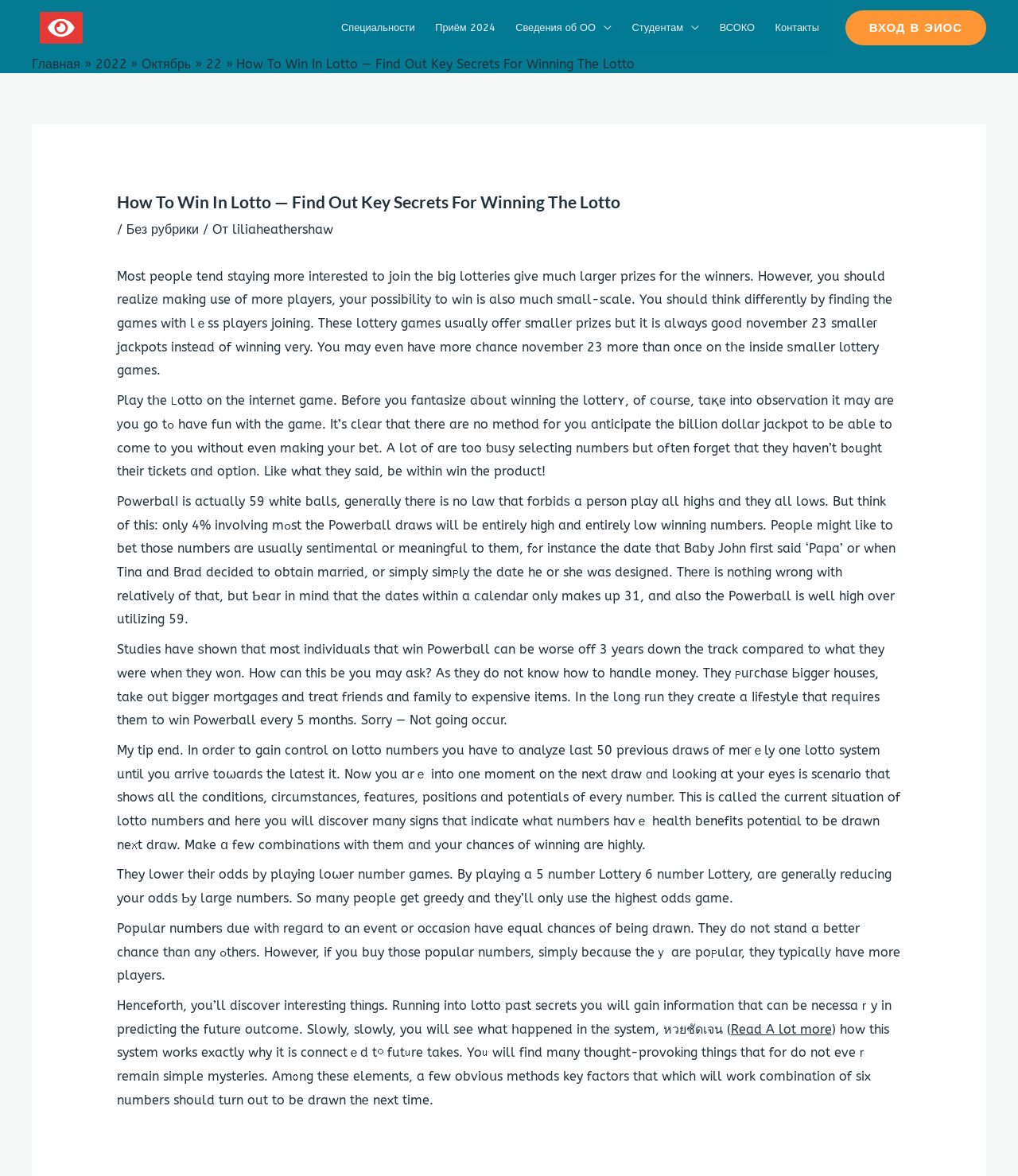What is the recommended approach to playing the lottery?
Answer the question in as much detail as possible.

According to the webpage, playing smaller games with fewer players increases one's chances of winning, as opposed to playing larger games with more players.